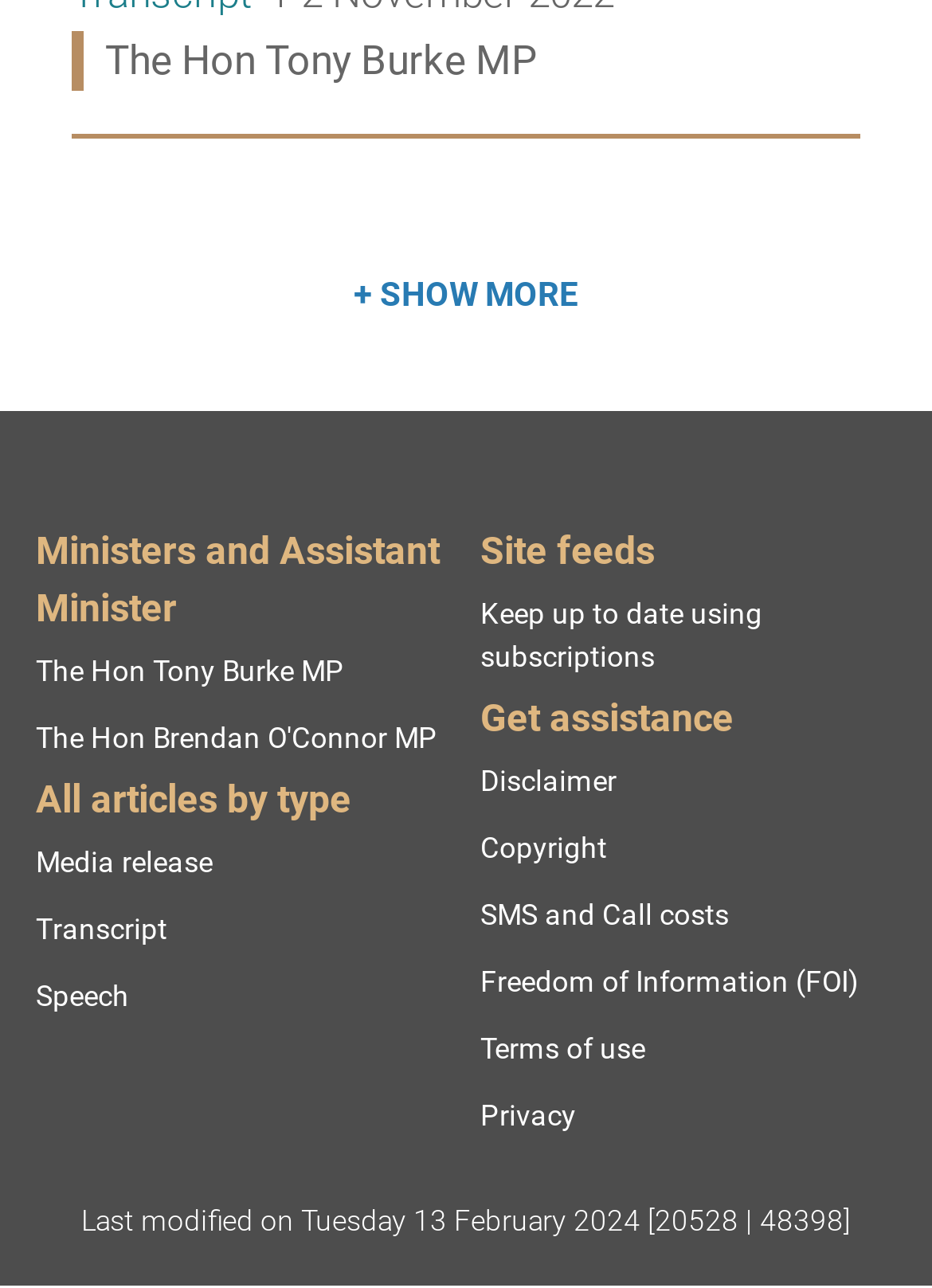Respond to the question below with a single word or phrase:
When was the website last modified?

Tuesday 13 February 2024